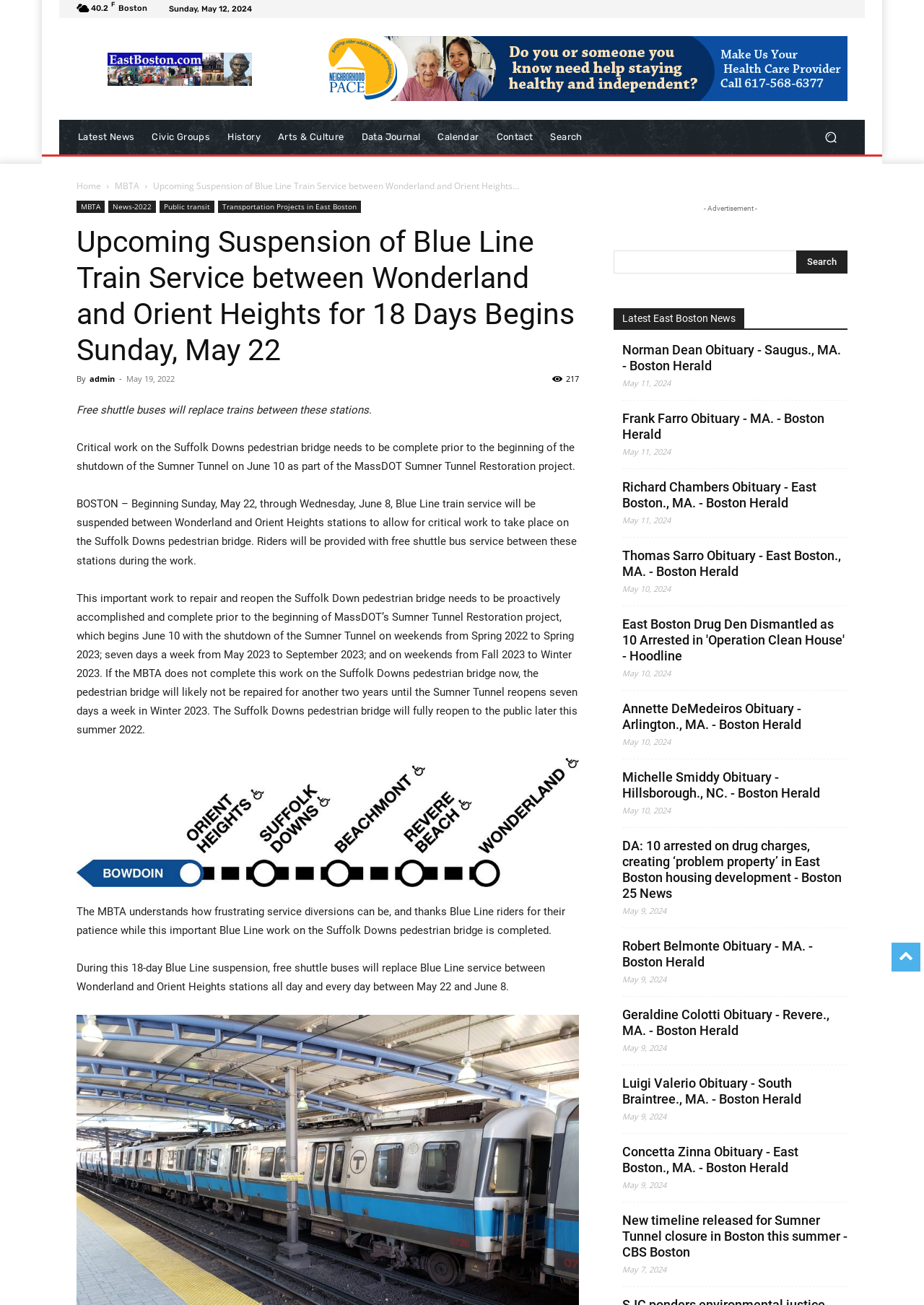Identify the main title of the webpage and generate its text content.

Upcoming Suspension of Blue Line Train Service between Wonderland and Orient Heights for 18 Days Begins Sunday, May 22